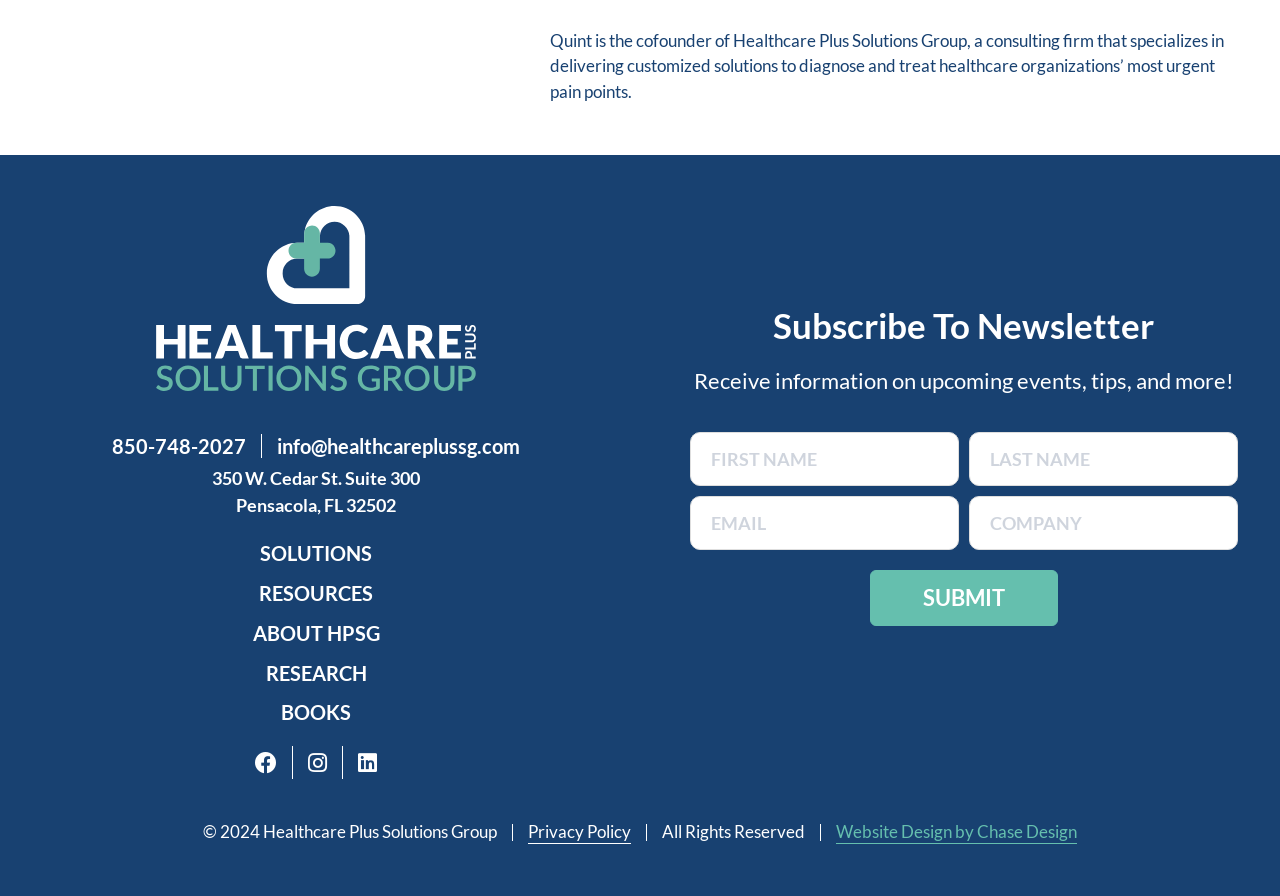Specify the bounding box coordinates of the area to click in order to follow the given instruction: "Subscribe to the newsletter."

[0.68, 0.636, 0.826, 0.699]